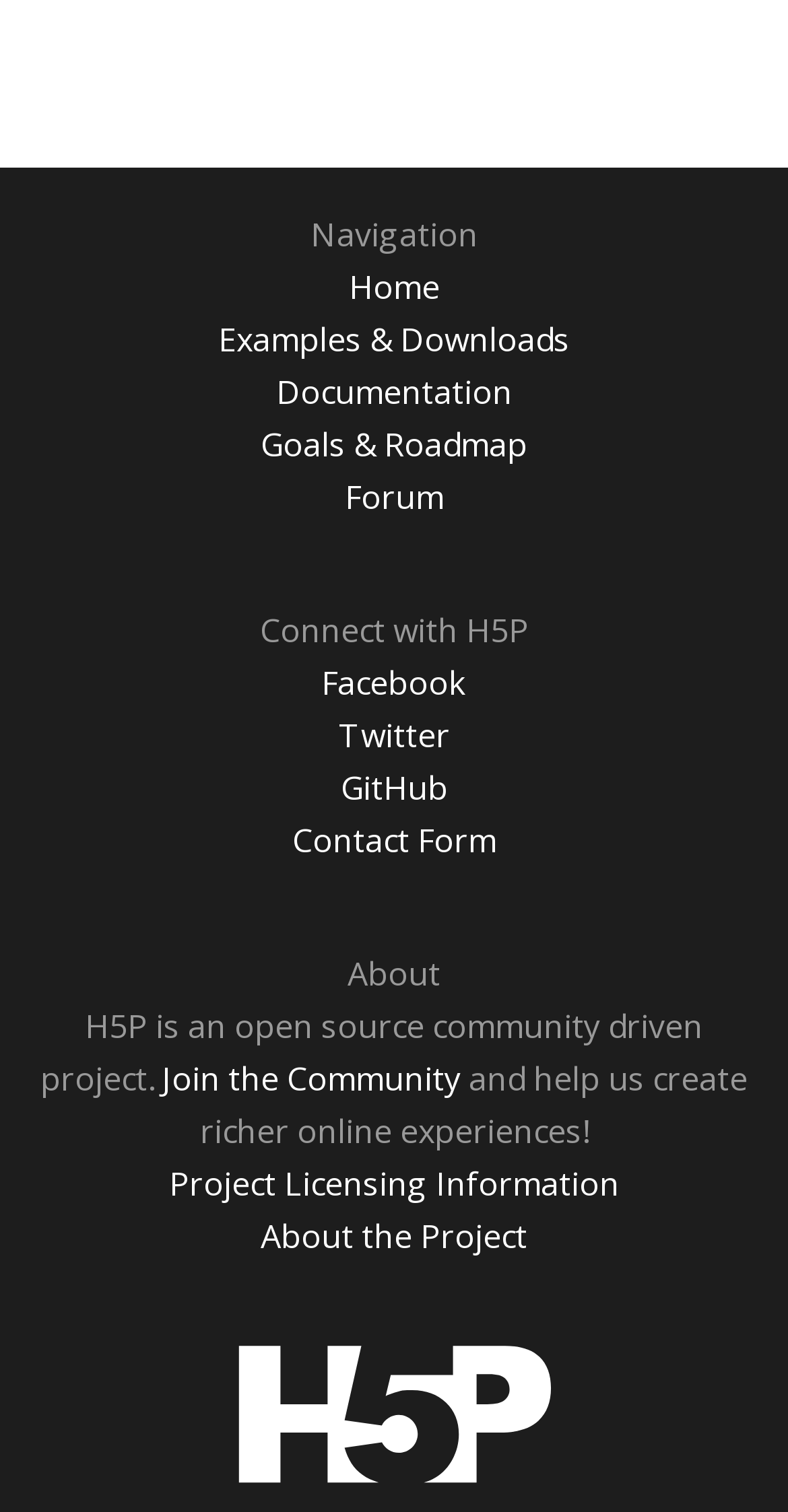How many links are there in the 'About' section?
Kindly offer a comprehensive and detailed response to the question.

I counted the number of links in the 'About' section, which are 'Join the Community', 'Project Licensing Information', 'About the Project', and 'H5P'.